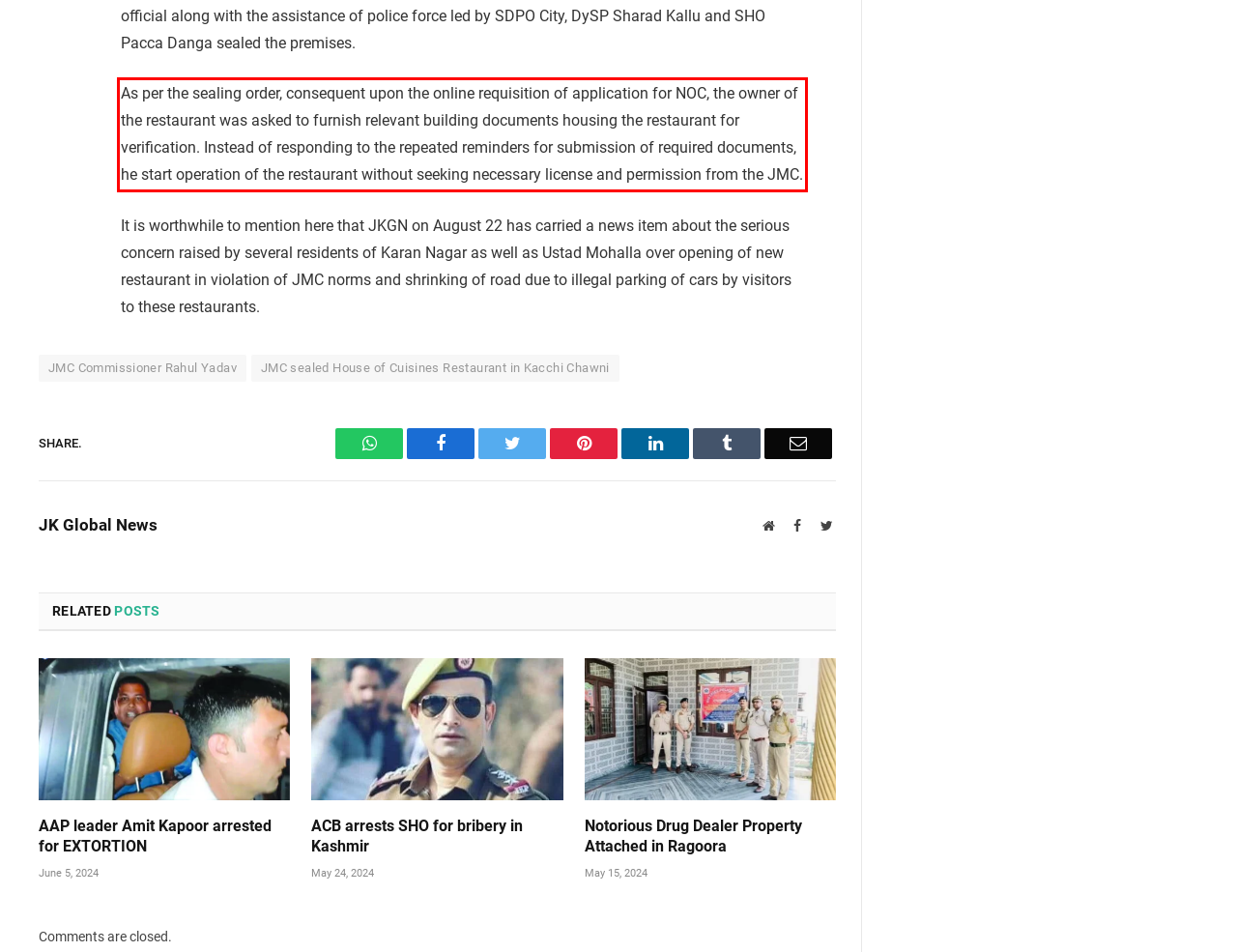You have a screenshot of a webpage with a red bounding box. Use OCR to generate the text contained within this red rectangle.

As per the sealing order, consequent upon the online requisition of application for NOC, the owner of the restaurant was asked to furnish relevant building documents housing the restaurant for verification. Instead of responding to the repeated reminders for submission of required documents, he start operation of the restaurant without seeking necessary license and permission from the JMC.